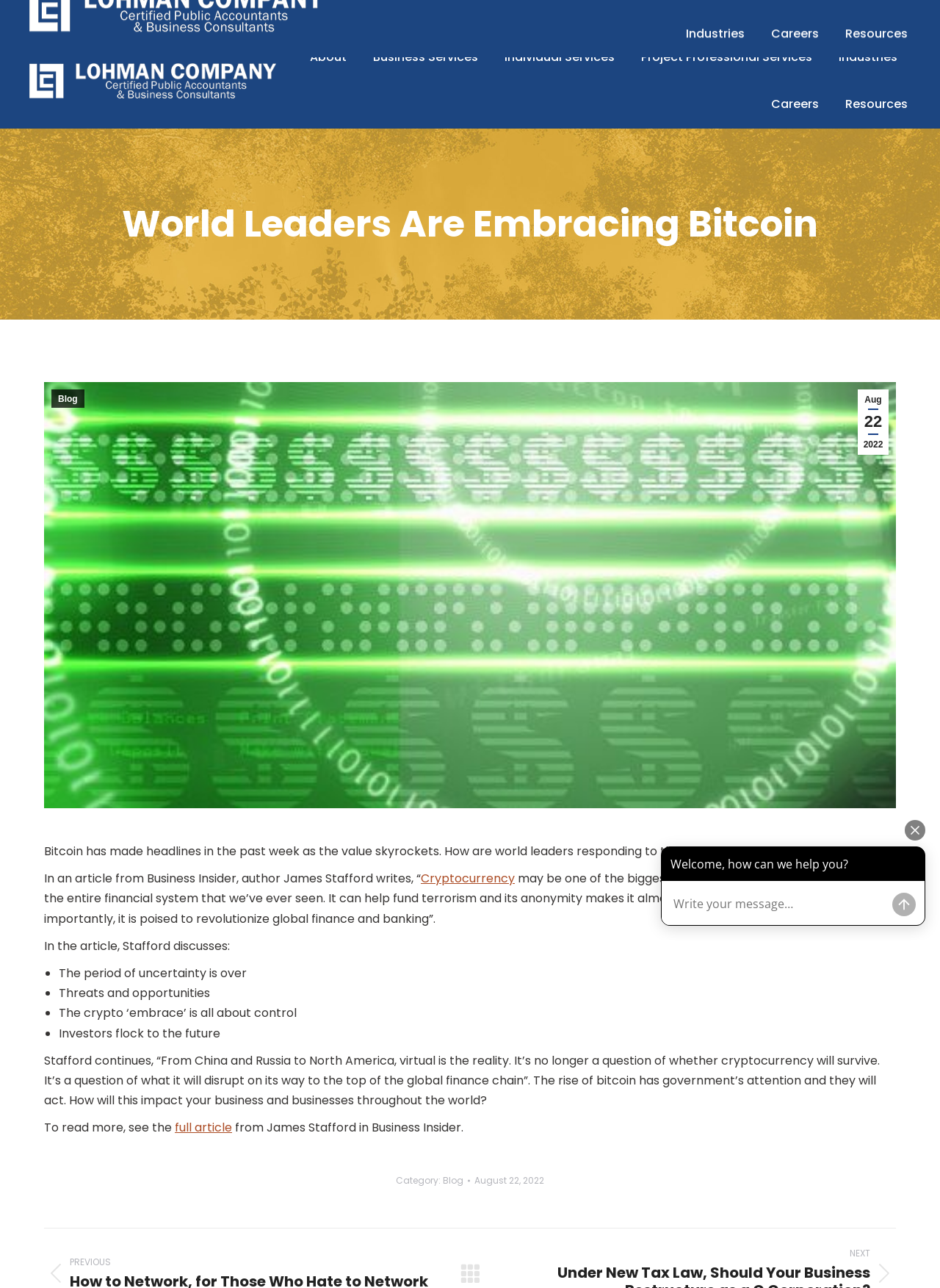Find and provide the bounding box coordinates for the UI element described with: "Client Logins".

[0.742, 0.007, 0.819, 0.019]